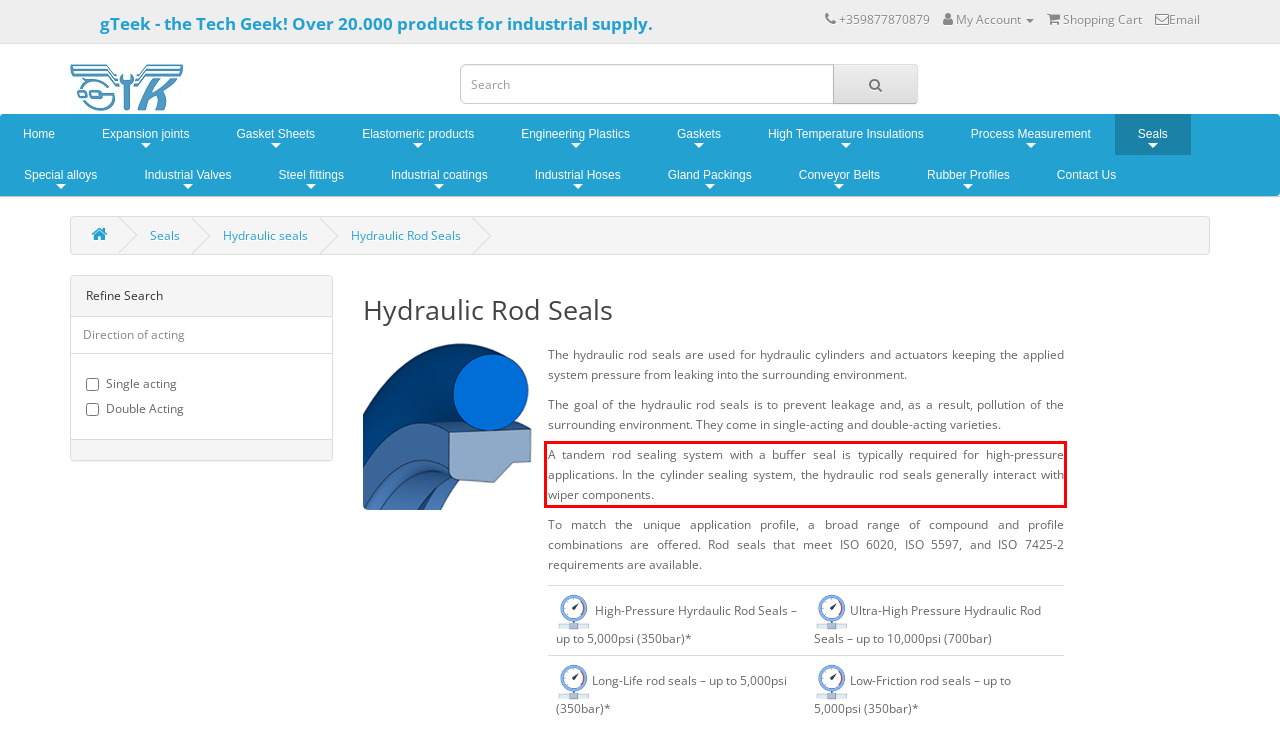With the provided screenshot of a webpage, locate the red bounding box and perform OCR to extract the text content inside it.

A tandem rod sealing system with a buffer seal is typically required for high-pressure applications. In the cylinder sealing system, the hydraulic rod seals generally interact with wiper components.